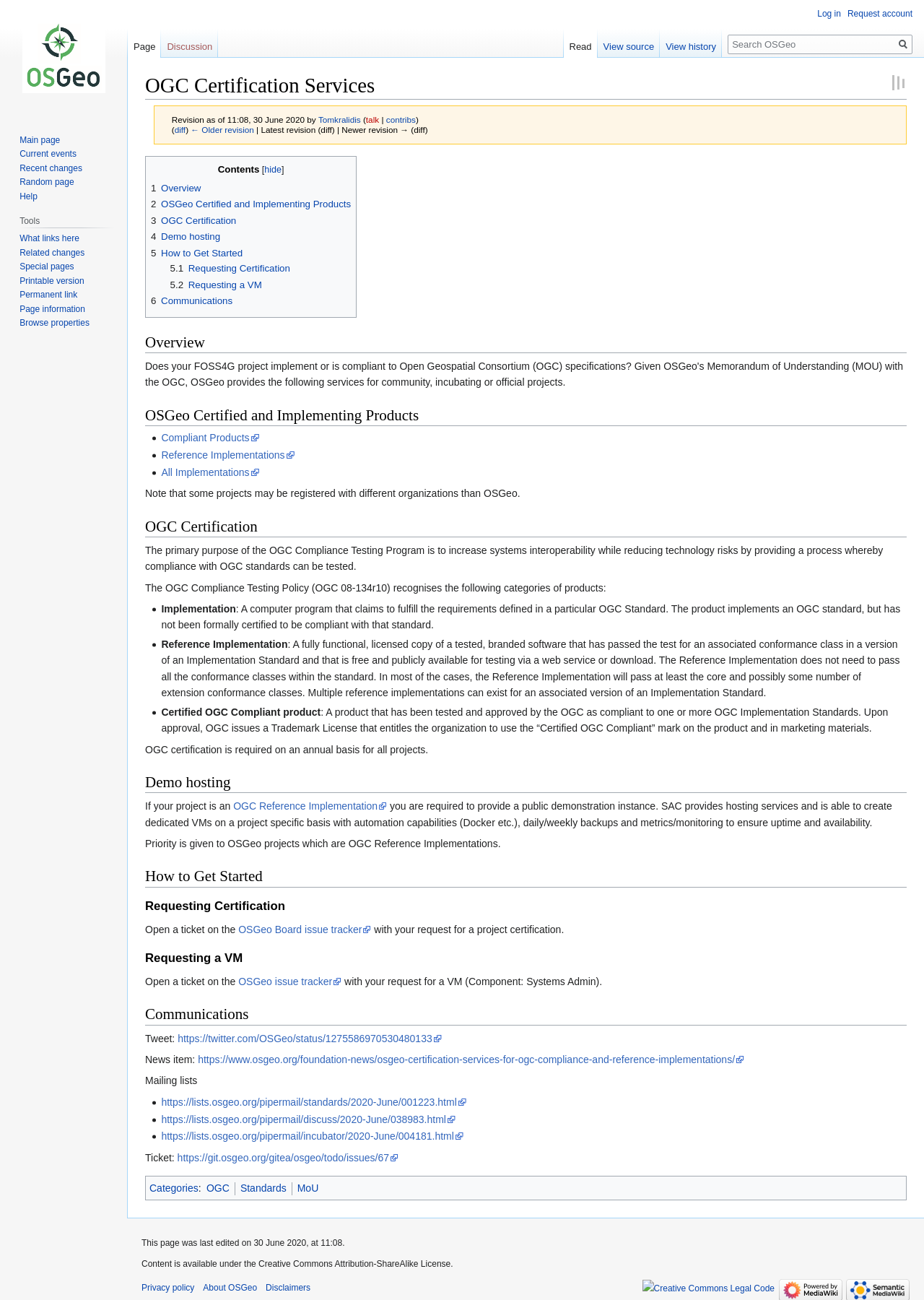What are the three categories of products recognized by the OGC Compliance Testing Policy? Look at the image and give a one-word or short phrase answer.

Implementation, Reference Implementation, Certified OGC Compliant product